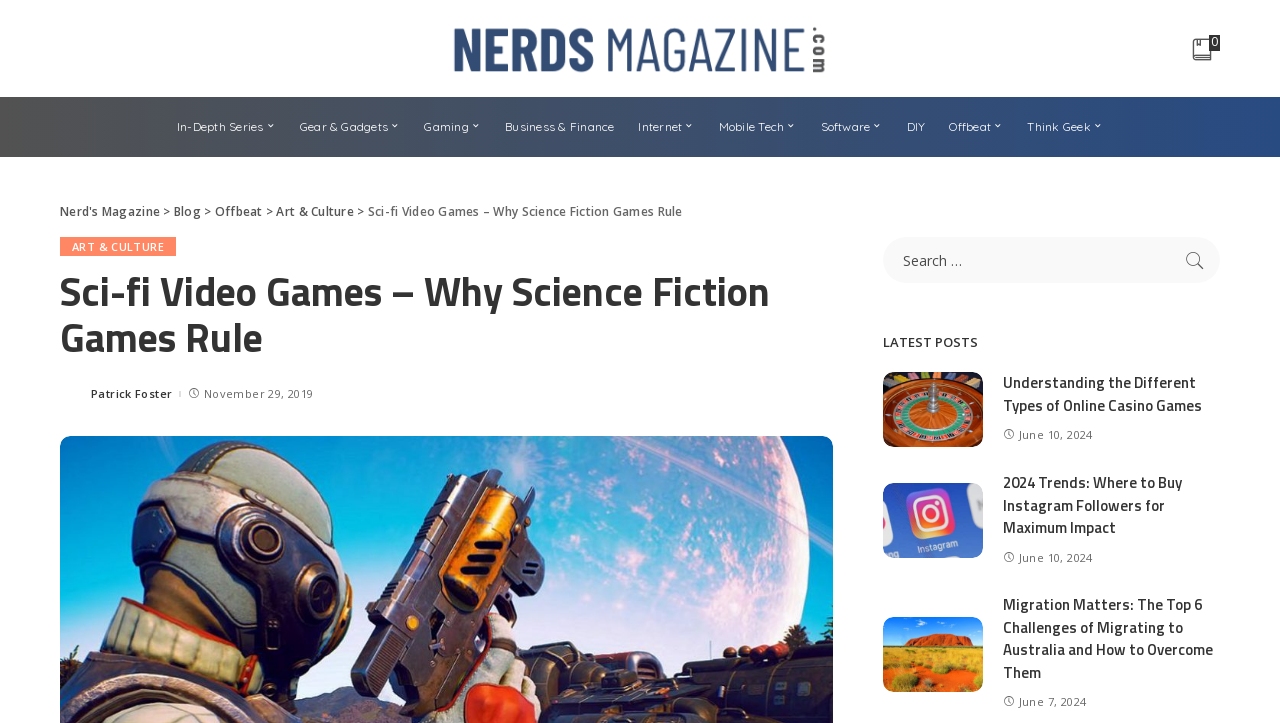What is the name of the magazine?
From the screenshot, provide a brief answer in one word or phrase.

Nerd's Magazine